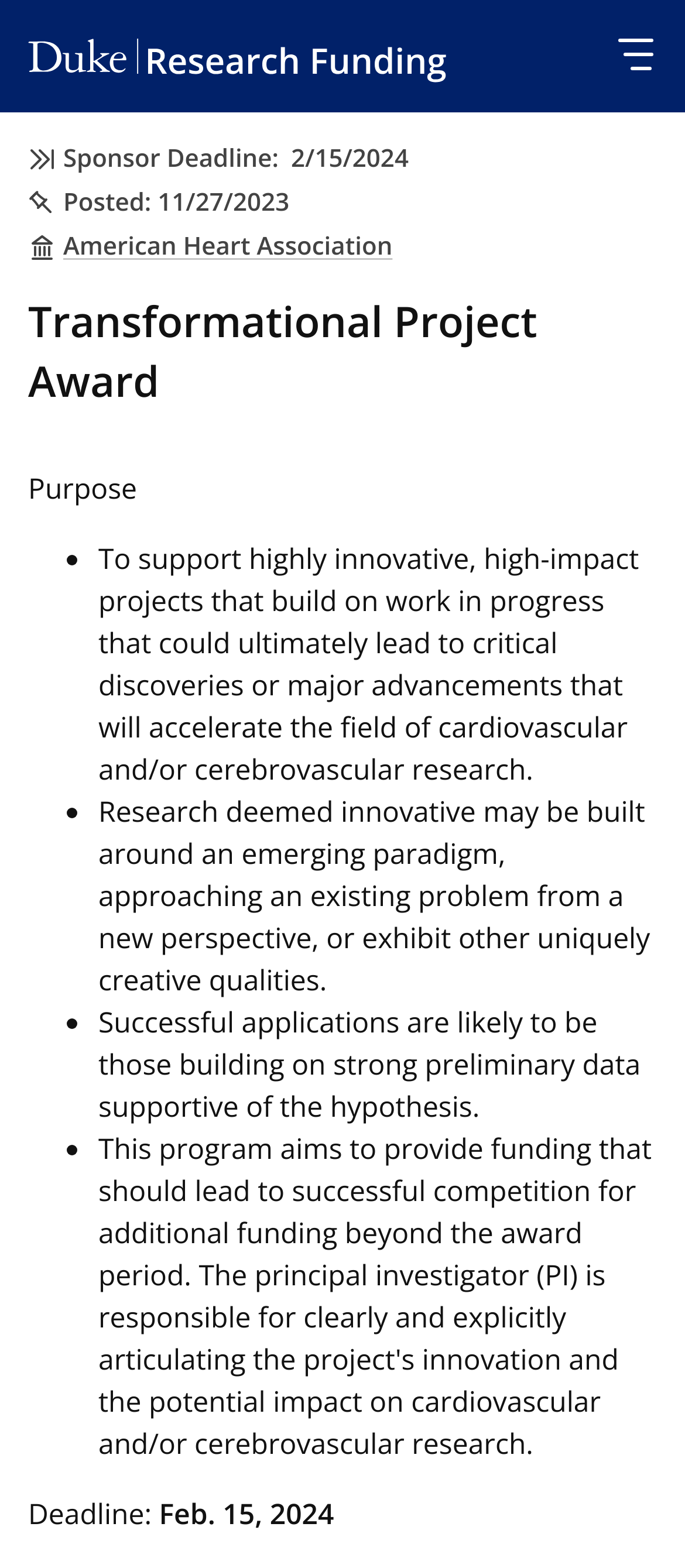Predict the bounding box of the UI element that fits this description: "American Heart Association".

[0.092, 0.146, 0.573, 0.169]